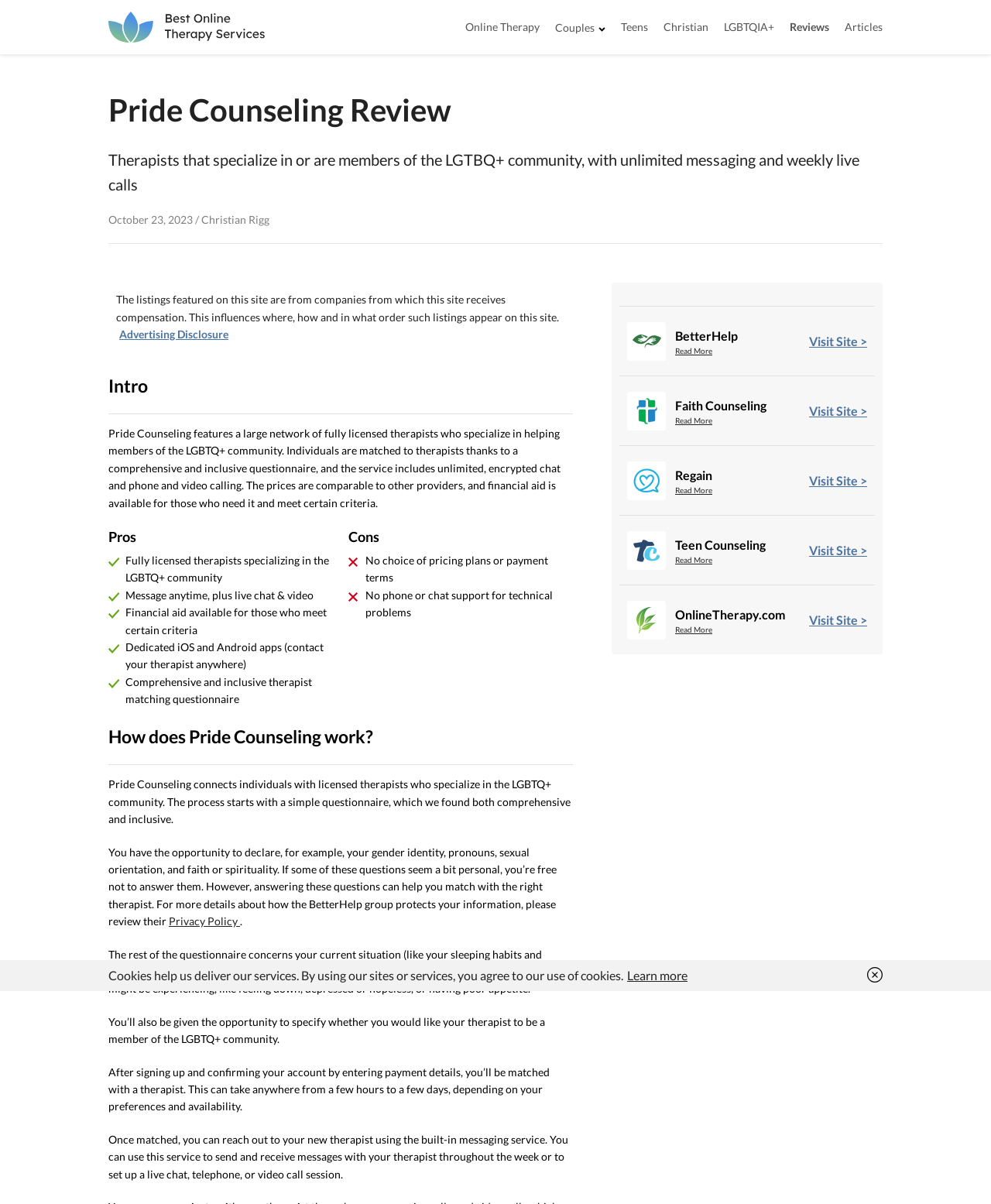Explain the webpage in detail.

This webpage is about Pride Counseling, an online therapy service that matches individuals with licensed therapists specializing in the LGBTQ+ community. At the top of the page, there is a logo and a navigation menu with links to different sections, including "Couples", "Teens", "Christian", "LGBTQIA+", "Reviews", and "Articles". 

Below the navigation menu, there is a heading "Pride Counseling Review" followed by a brief description of the service. The description explains that Pride Counseling connects individuals with fully licensed therapists who specialize in helping members of the LGBTQ+ community. 

Further down, there is a section with a heading "Intro" that provides more information about the service. This section explains that Pride Counseling features a large network of fully licensed therapists, and individuals are matched to therapists through a comprehensive and inclusive questionnaire. The service includes unlimited, encrypted chat and phone and video calling, and financial aid is available for those who need it and meet certain criteria.

The page also has sections highlighting the pros and cons of Pride Counseling. The pros include fully licensed therapists specializing in the LGBTQ+ community, unlimited messaging and live chat and video calling, financial aid available, and dedicated iOS and Android apps. The cons include no choice of pricing plans or payment terms, and no phone or chat support for technical problems.

Additionally, there is a section that explains how Pride Counseling works. This section describes the process of signing up, filling out a questionnaire, and being matched with a therapist. It also explains how individuals can communicate with their therapist through the built-in messaging service.

The page also features logos and links to other online therapy services, including BetterHelp, Faith Counseling, Regain, Teen Counseling, and OnlineTherapy.com. 

At the bottom of the page, there is a notification about cookies and a link to learn more about the use of cookies on the site.